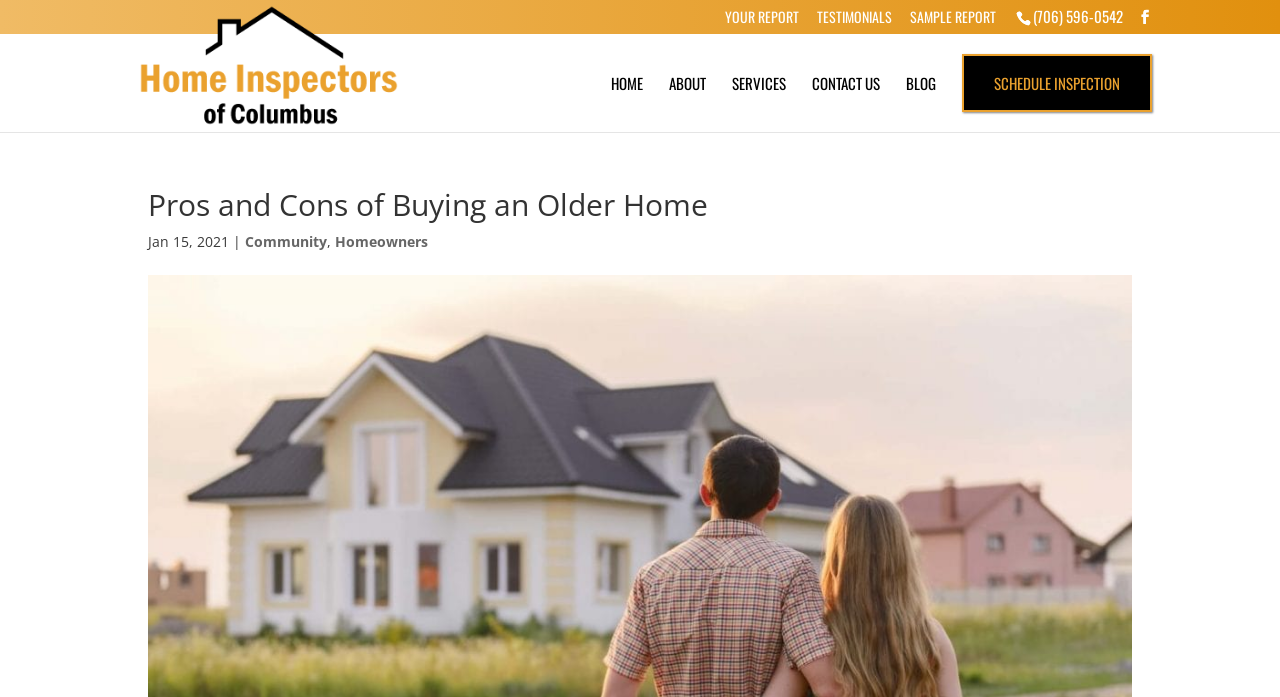Please find and generate the text of the main header of the webpage.

Pros and Cons of Buying an Older Home